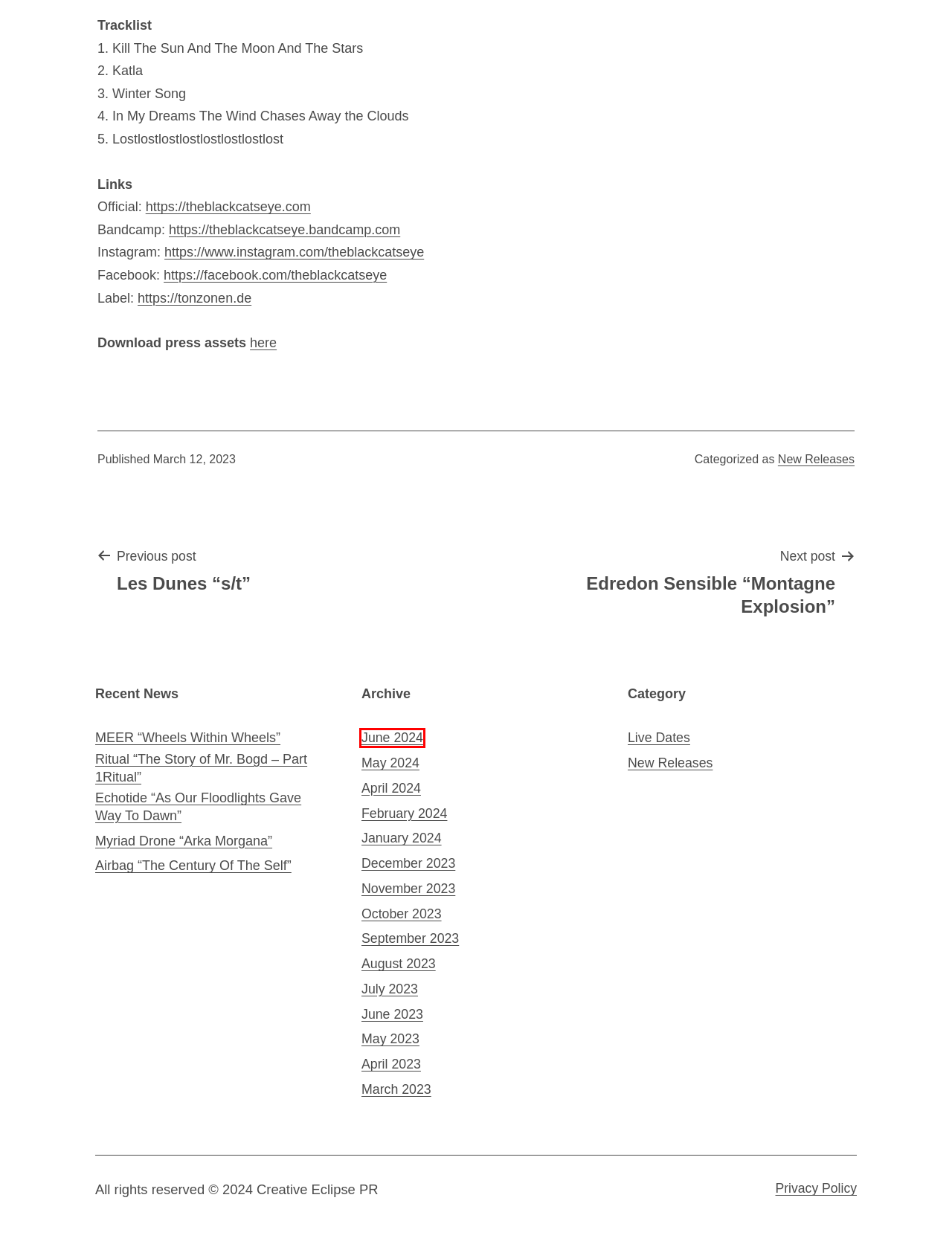Given a screenshot of a webpage with a red bounding box, please pick the webpage description that best fits the new webpage after clicking the element inside the bounding box. Here are the candidates:
A. Les Dunes “s/t” – CREATIVE ECLIPSE PR
B. March 2023 – CREATIVE ECLIPSE PR
C. Airbag “The Century Of The Self” – CREATIVE ECLIPSE PR
D. May 2024 – CREATIVE ECLIPSE PR
E. New Releases – CREATIVE ECLIPSE PR
F. April 2023 – CREATIVE ECLIPSE PR
G. Privacy Policy – CREATIVE ECLIPSE PR
H. June 2024 – CREATIVE ECLIPSE PR

H